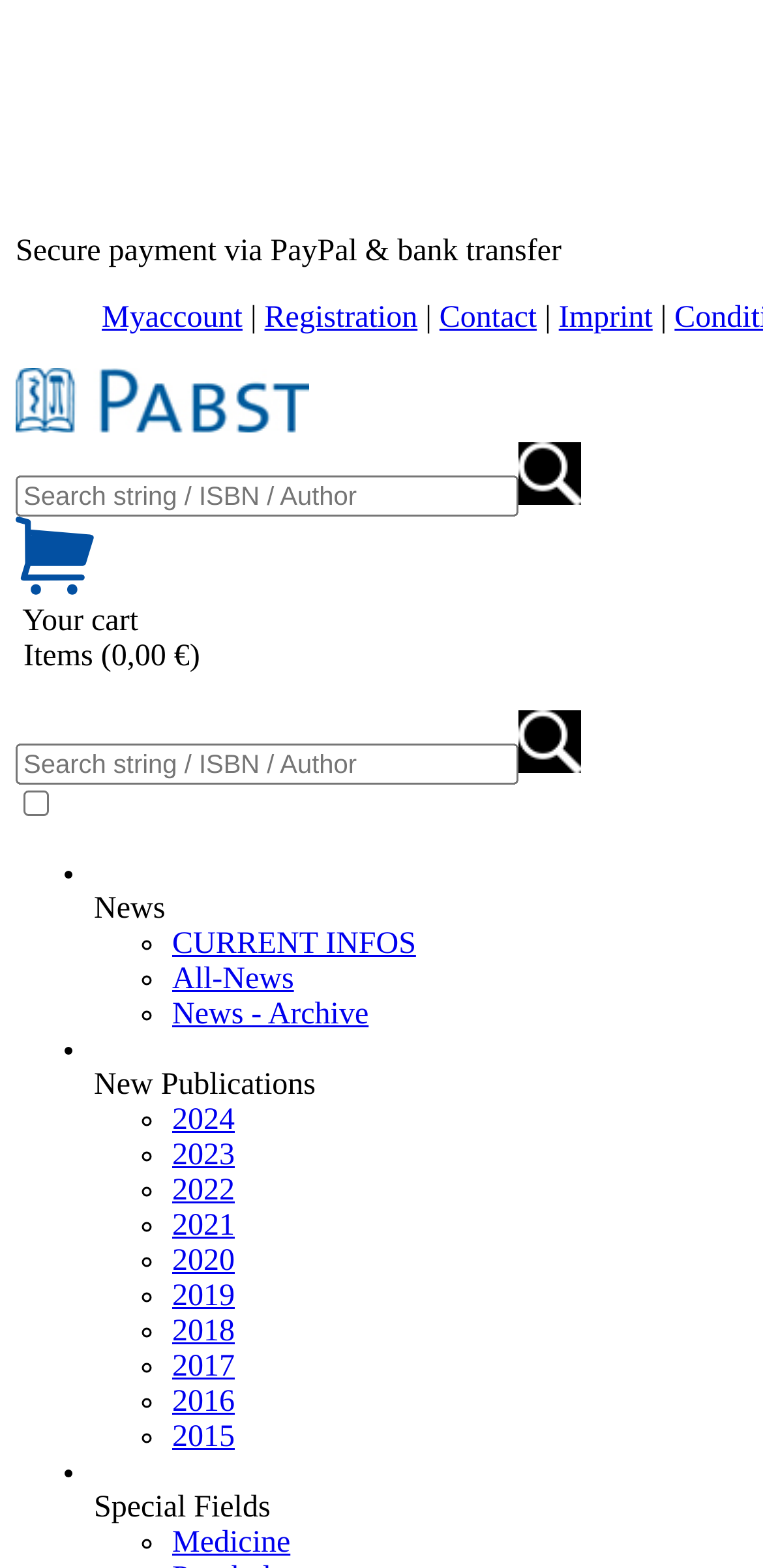Respond with a single word or phrase to the following question: What is the theme of the 'Special Fields' category?

Medicine